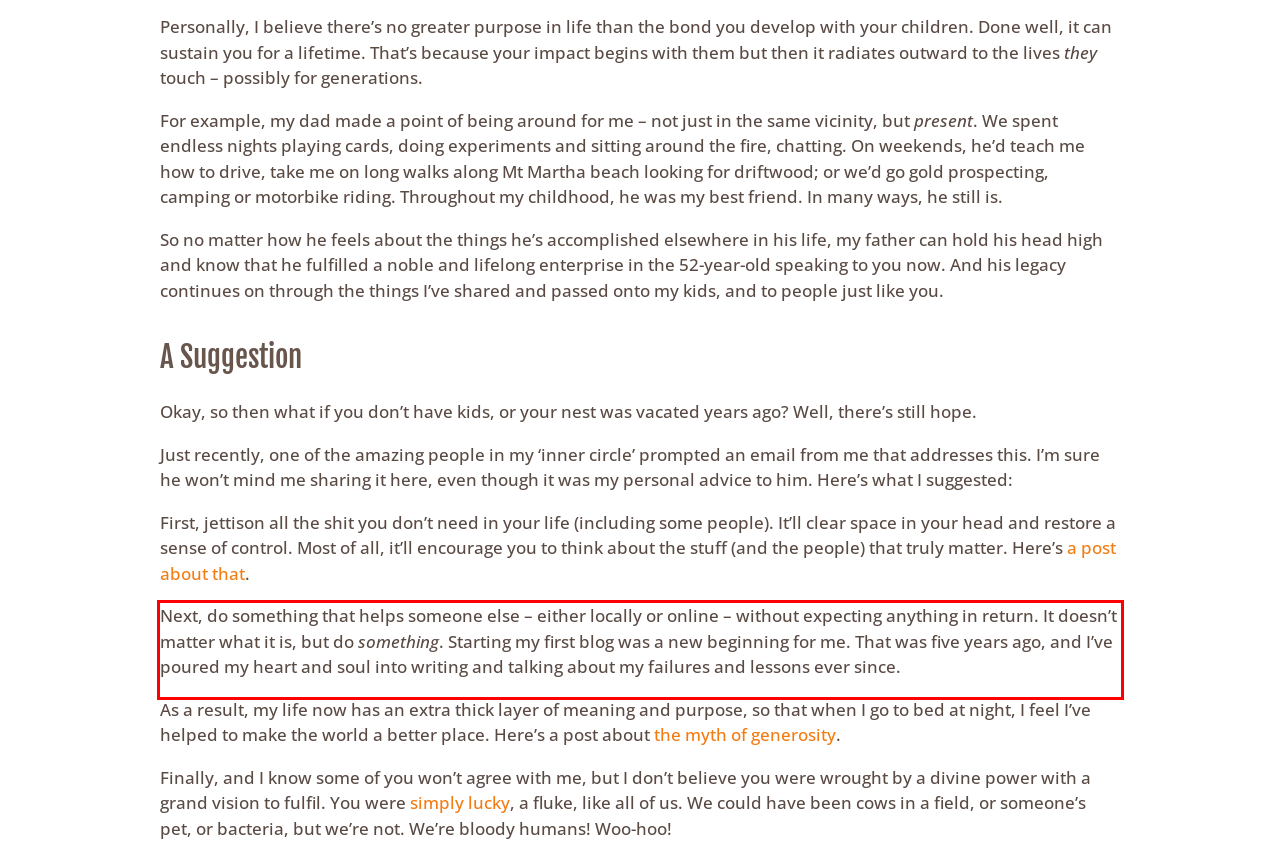You are looking at a screenshot of a webpage with a red rectangle bounding box. Use OCR to identify and extract the text content found inside this red bounding box.

Next, do something that helps someone else – either locally or online – without expecting anything in return. It doesn’t matter what it is, but do something. Starting my first blog was a new beginning for me. That was five years ago, and I’ve poured my heart and soul into writing and talking about my failures and lessons ever since.